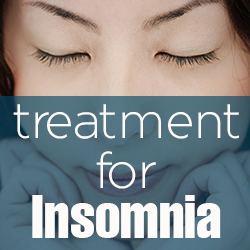Carefully observe the image and respond to the question with a detailed answer:
What is the main topic of the image?

The text 'treatment for Insomnia' overlaying the image indicates that the main topic of the image is related to finding solutions for overcoming sleeplessness, which is a key aspect of insomnia treatment.